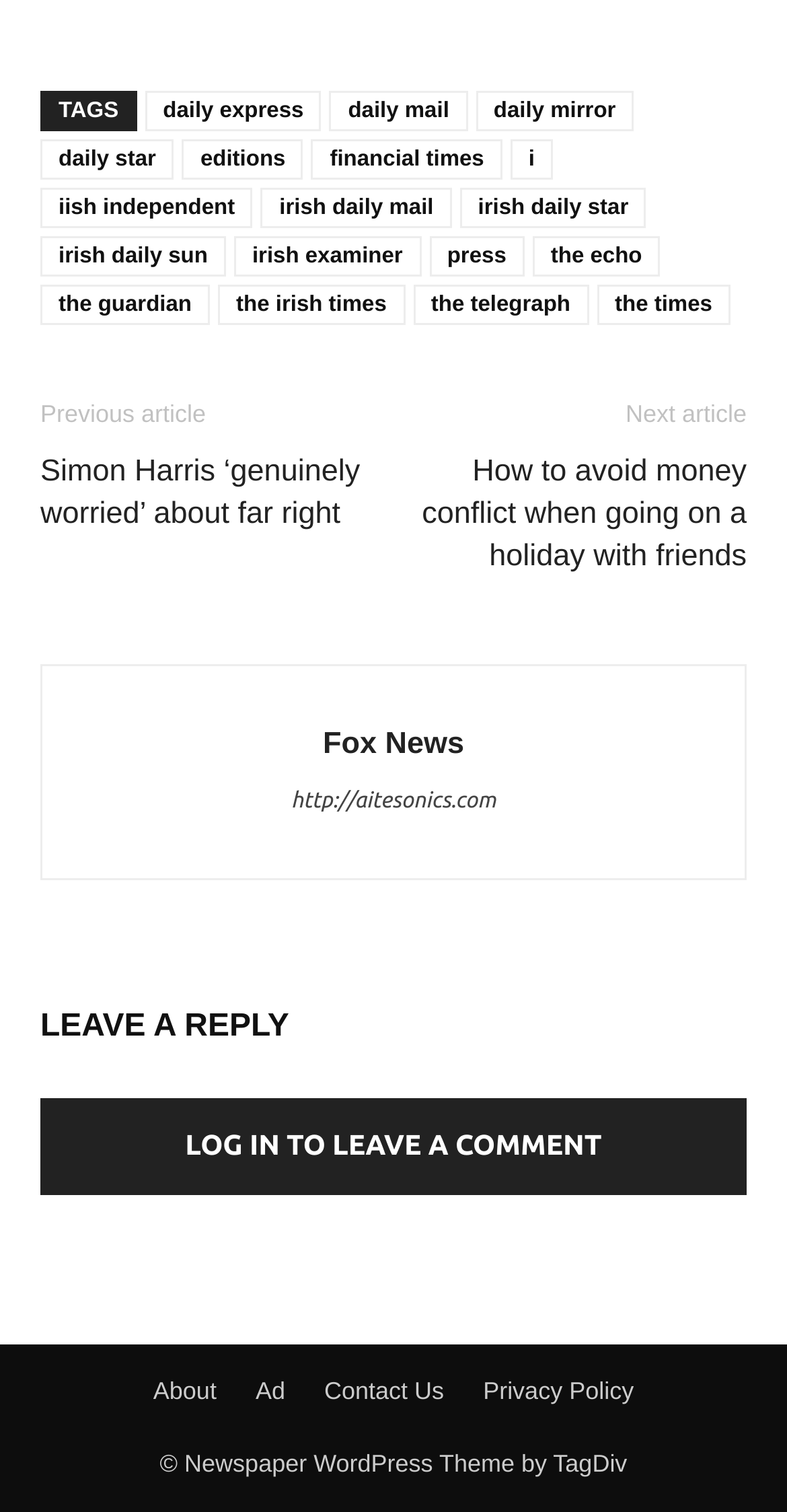Please specify the bounding box coordinates of the area that should be clicked to accomplish the following instruction: "Click on the 'Simon Harris ‘genuinely worried’ about far right' article". The coordinates should consist of four float numbers between 0 and 1, i.e., [left, top, right, bottom].

[0.051, 0.298, 0.5, 0.354]